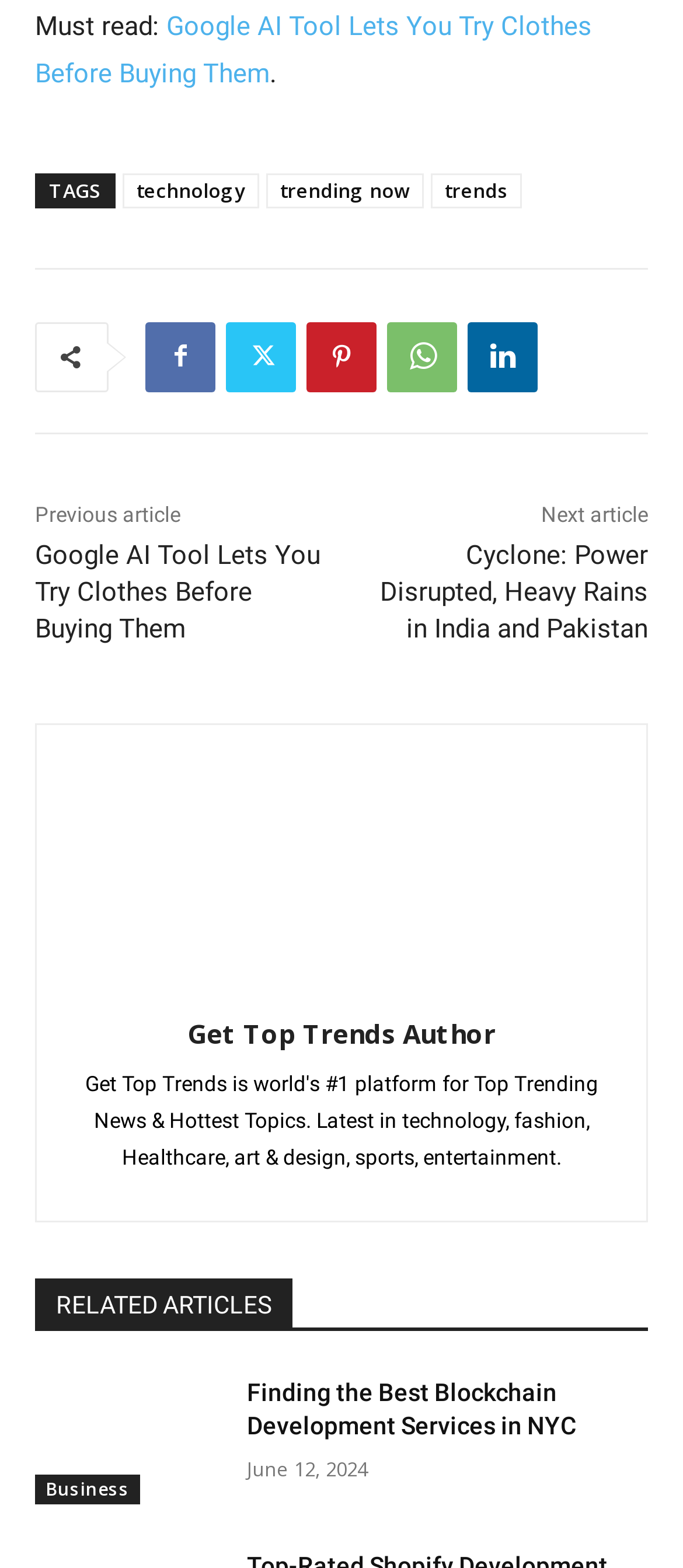Predict the bounding box of the UI element that fits this description: "trending now".

[0.39, 0.11, 0.621, 0.133]